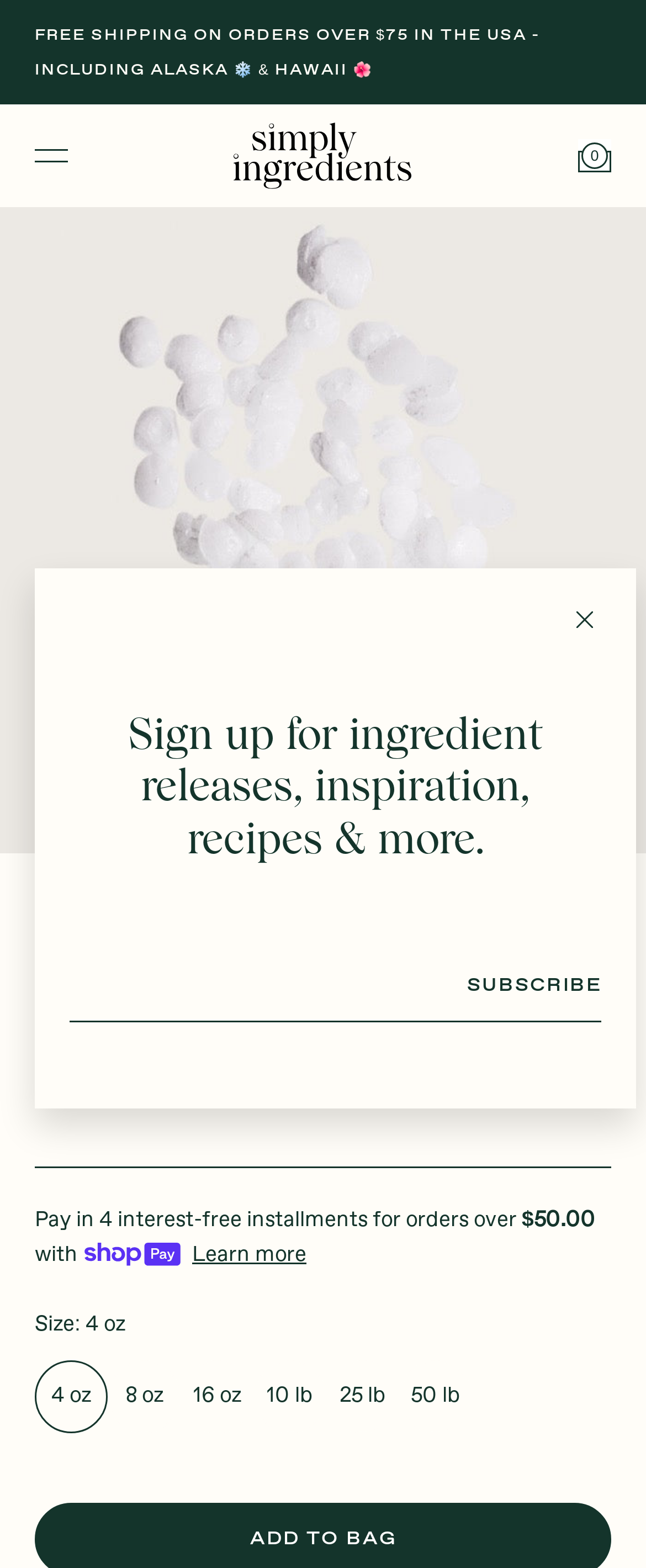What is the price of the Cetearyl Alcohol Mass Balance?
Please provide a comprehensive answer based on the visual information in the image.

I found the price by looking at the StaticText element with the text '$5.00' which is located below the heading 'Cetearyl Alcohol Mass Balance'.